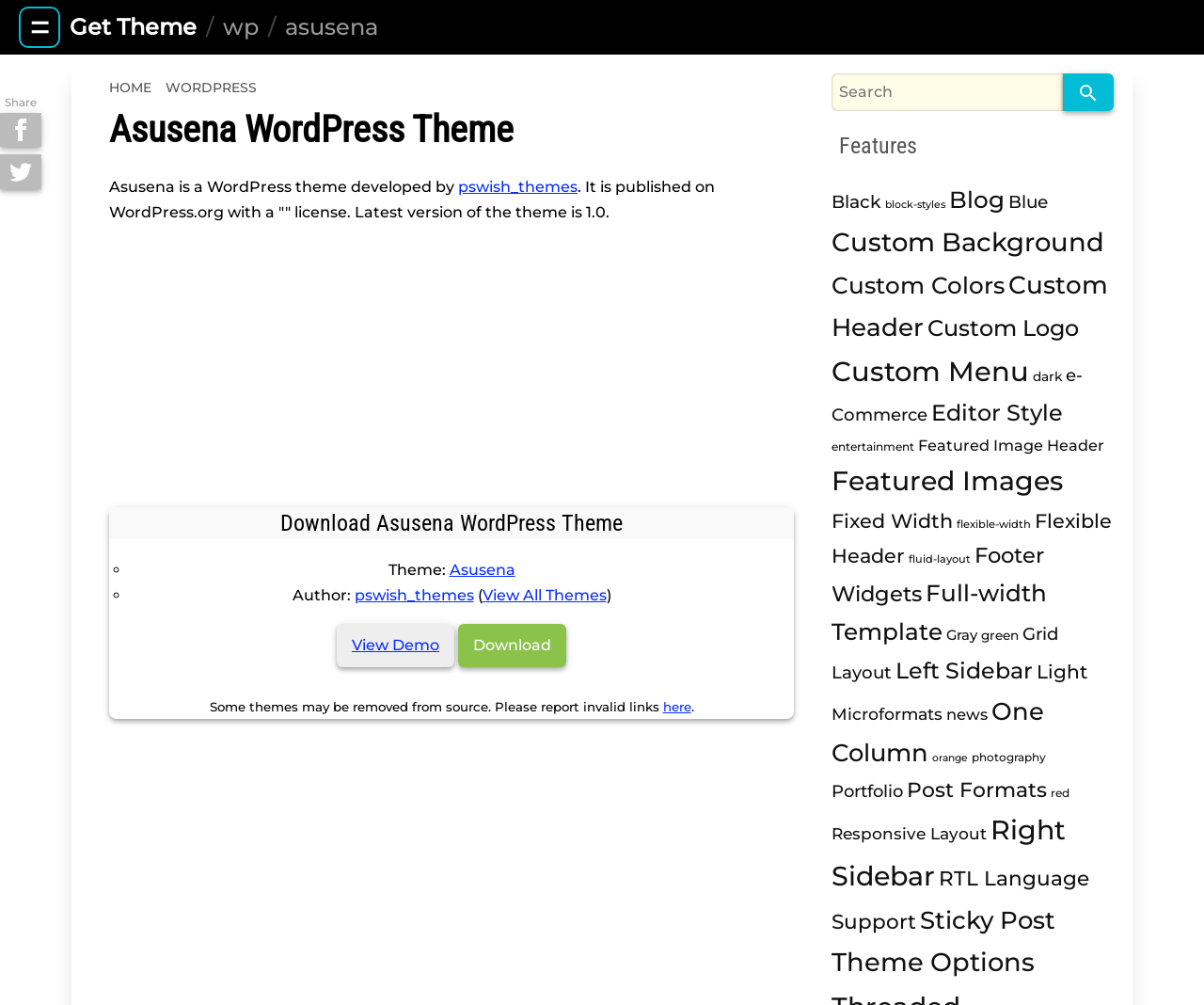What is the license of the Asusena WordPress theme?
Using the details from the image, give an elaborate explanation to answer the question.

The license of the Asusena WordPress theme is not explicitly mentioned, but since it is published on WordPress.org, it is likely to be under the GPL license.